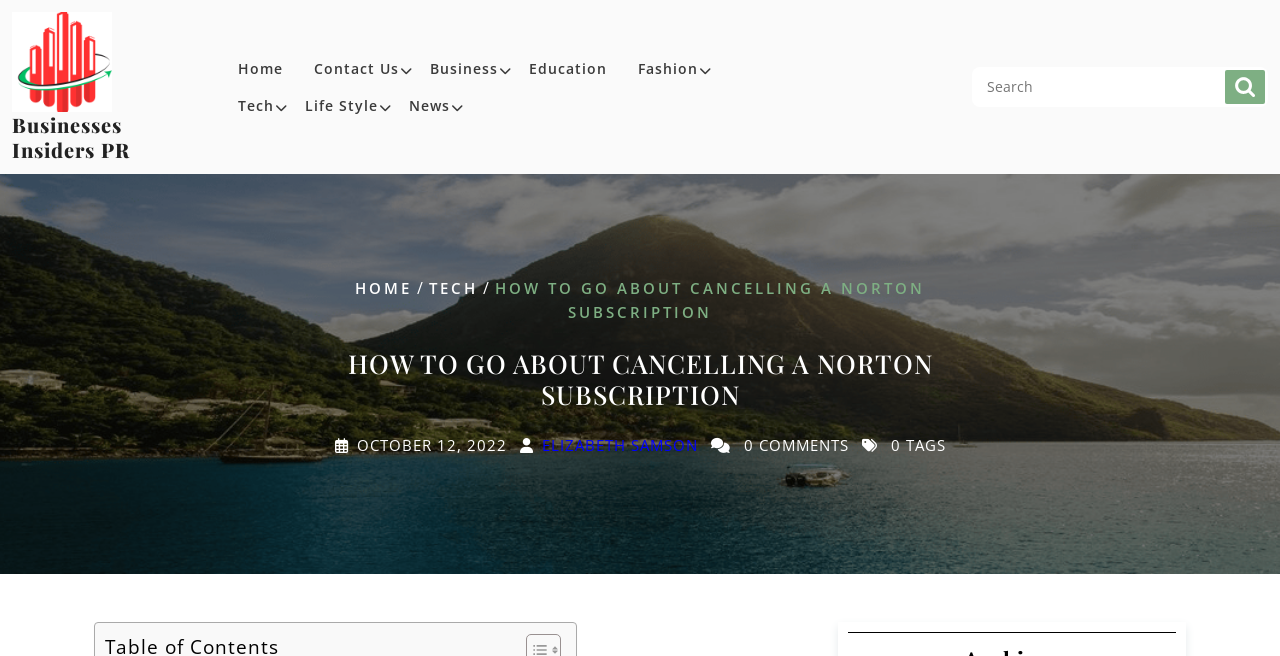Identify the bounding box coordinates of the clickable section necessary to follow the following instruction: "search for something". The coordinates should be presented as four float numbers from 0 to 1, i.e., [left, top, right, bottom].

[0.759, 0.102, 0.991, 0.163]